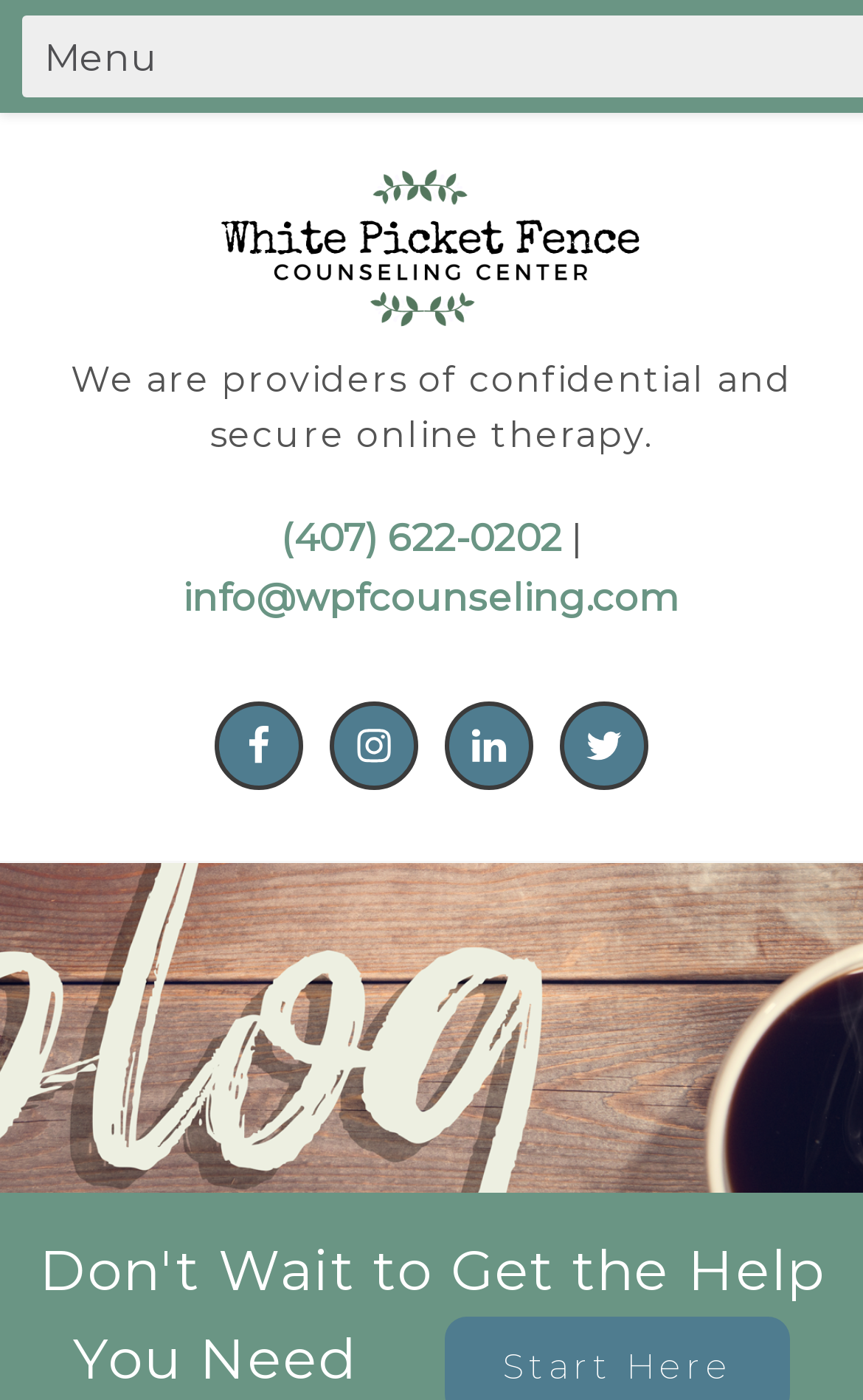Bounding box coordinates should be in the format (top-left x, top-left y, bottom-right x, bottom-right y) and all values should be floating point numbers between 0 and 1. Determine the bounding box coordinate for the UI element described as: (407) 622-0202

[0.326, 0.368, 0.651, 0.4]